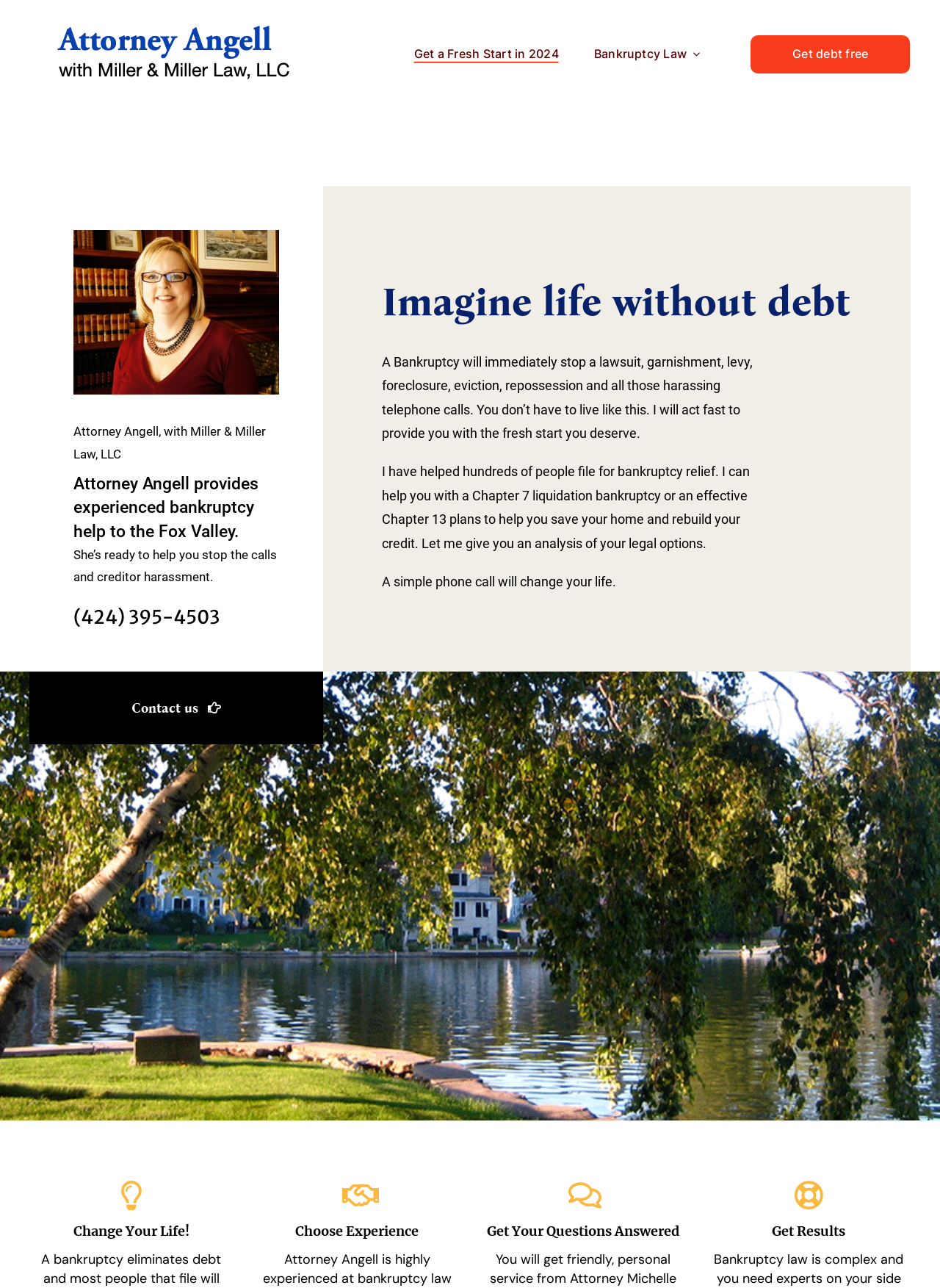Offer a meticulous description of the webpage's structure and content.

This webpage is about Attorney Angell, a bankruptcy lawyer serving the Fox Valley, WI area. At the top left, there is a link to "Attorney Angell" accompanied by an image of the attorney. Below this, there is a navigation menu labeled "Menu" with links to "Get a Fresh Start in 2024" and "Bankruptcy Law". 

On the right side of the page, there is a prominent link to "Get debt free" with an image above it. Below this link, there is a section with a heading that introduces Attorney Angell, who provides experienced bankruptcy help to the Fox Valley. This section also includes a phone number and a brief description of the benefits of seeking her help, such as stopping creditor harassment and lawsuits.

Further down, there is a heading that encourages the reader to "Imagine life without debt". Below this, there is a lengthy paragraph explaining the benefits of filing for bankruptcy, including stopping lawsuits, garnishments, and harassing phone calls. The paragraph also mentions that Attorney Angell has helped hundreds of people file for bankruptcy relief and can help with Chapter 7 or Chapter 13 plans.

To the right of this paragraph, there are three headings: "Change Your Life!", "Choose Experience", "Get Your Questions Answered", and "Get Results". At the bottom left, there are links to "Contact us" and an empty link. Finally, at the bottom right, there is a link to "Go to Top".